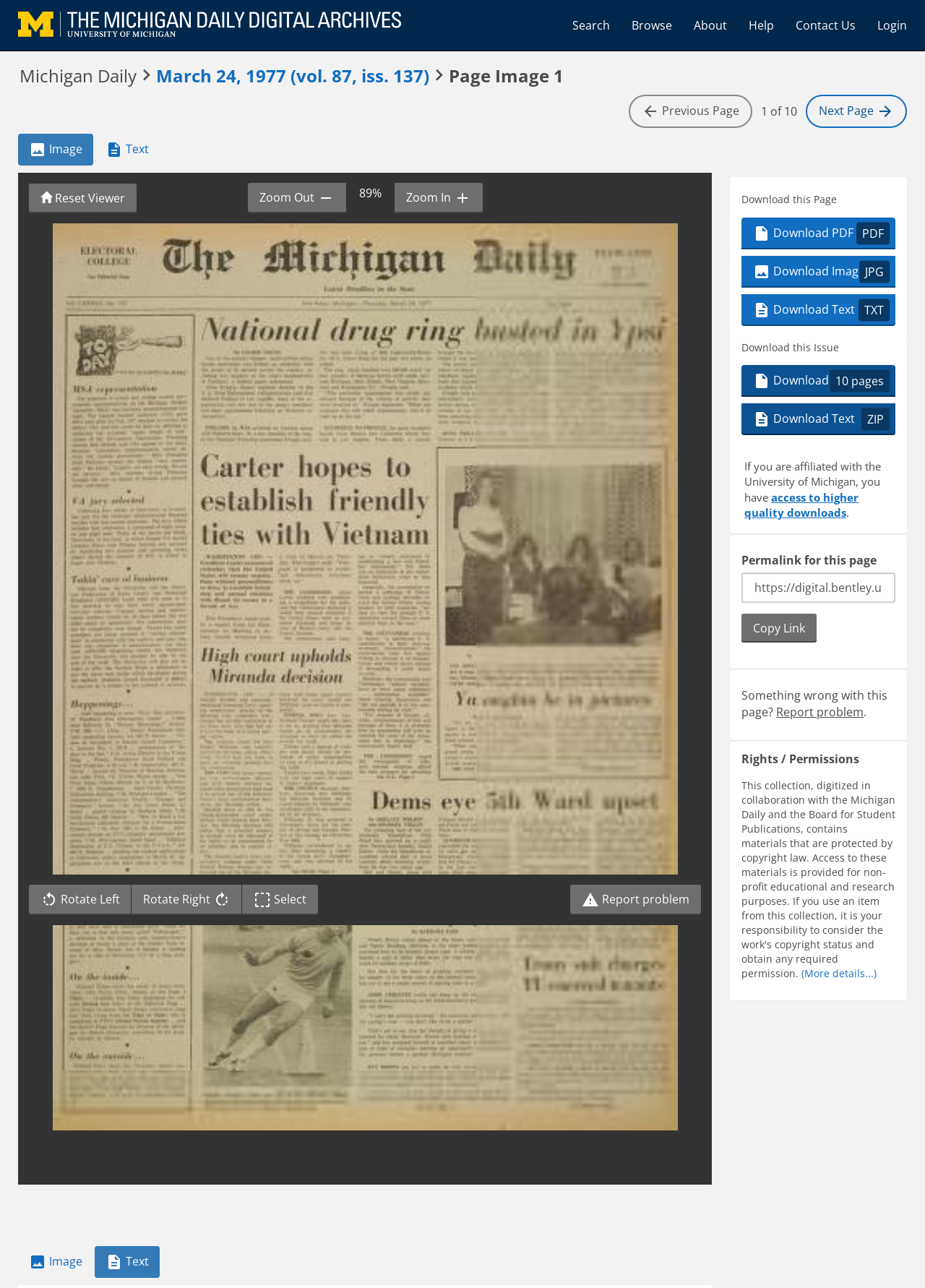Find the bounding box coordinates for the HTML element specified by: "News".

None